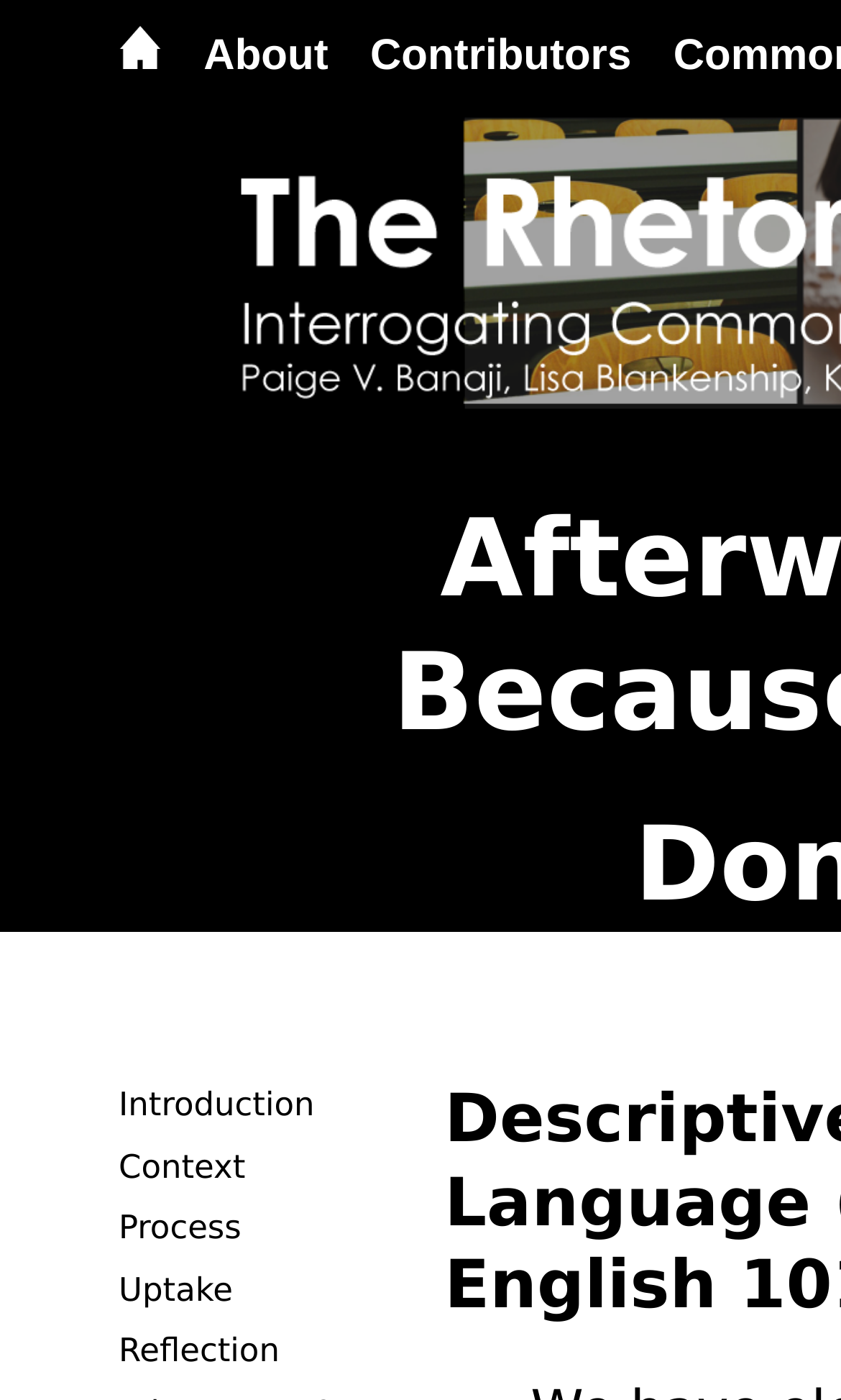Please identify the bounding box coordinates of the area I need to click to accomplish the following instruction: "learn about process".

[0.141, 0.863, 0.287, 0.891]